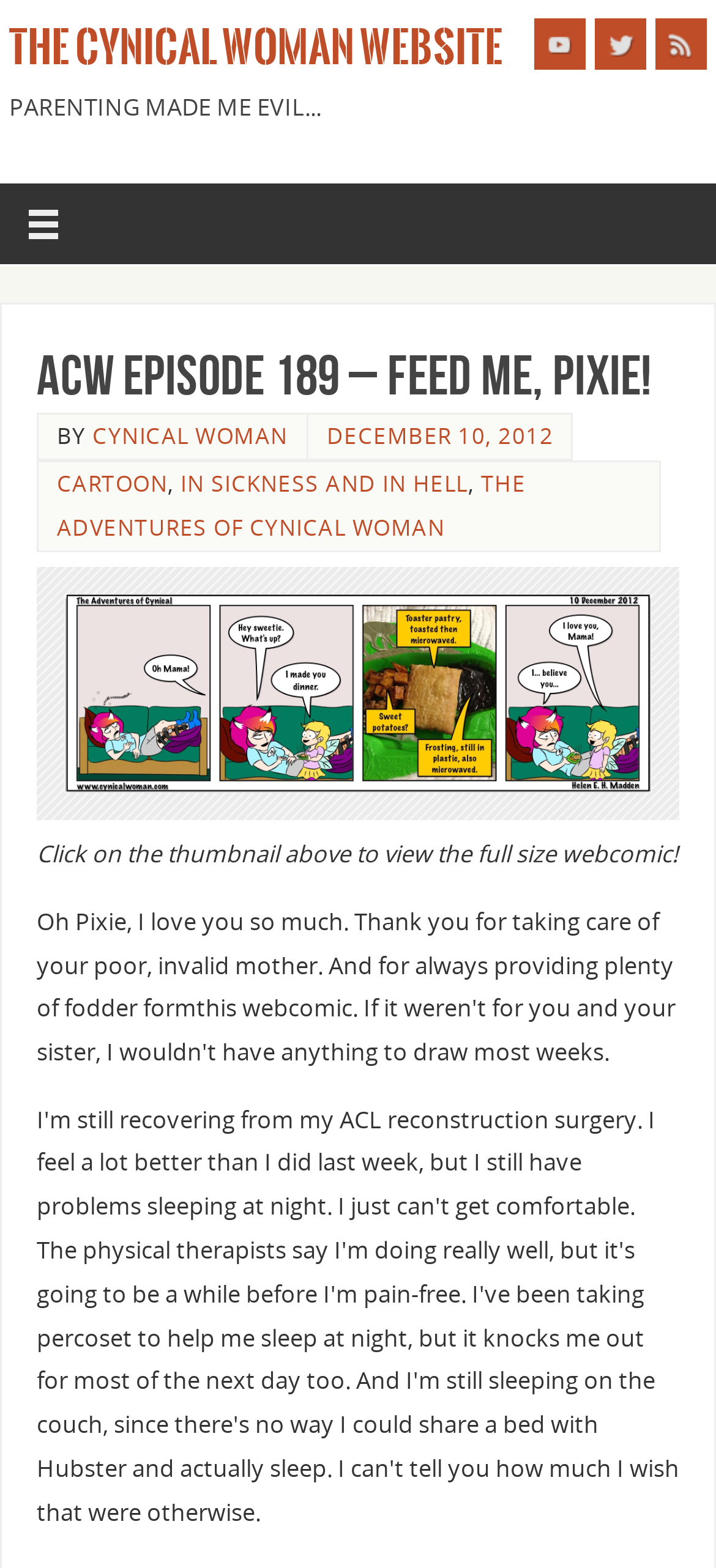Please identify the bounding box coordinates of the element's region that should be clicked to execute the following instruction: "View the Cynical Woman website". The bounding box coordinates must be four float numbers between 0 and 1, i.e., [left, top, right, bottom].

[0.013, 0.012, 0.703, 0.049]